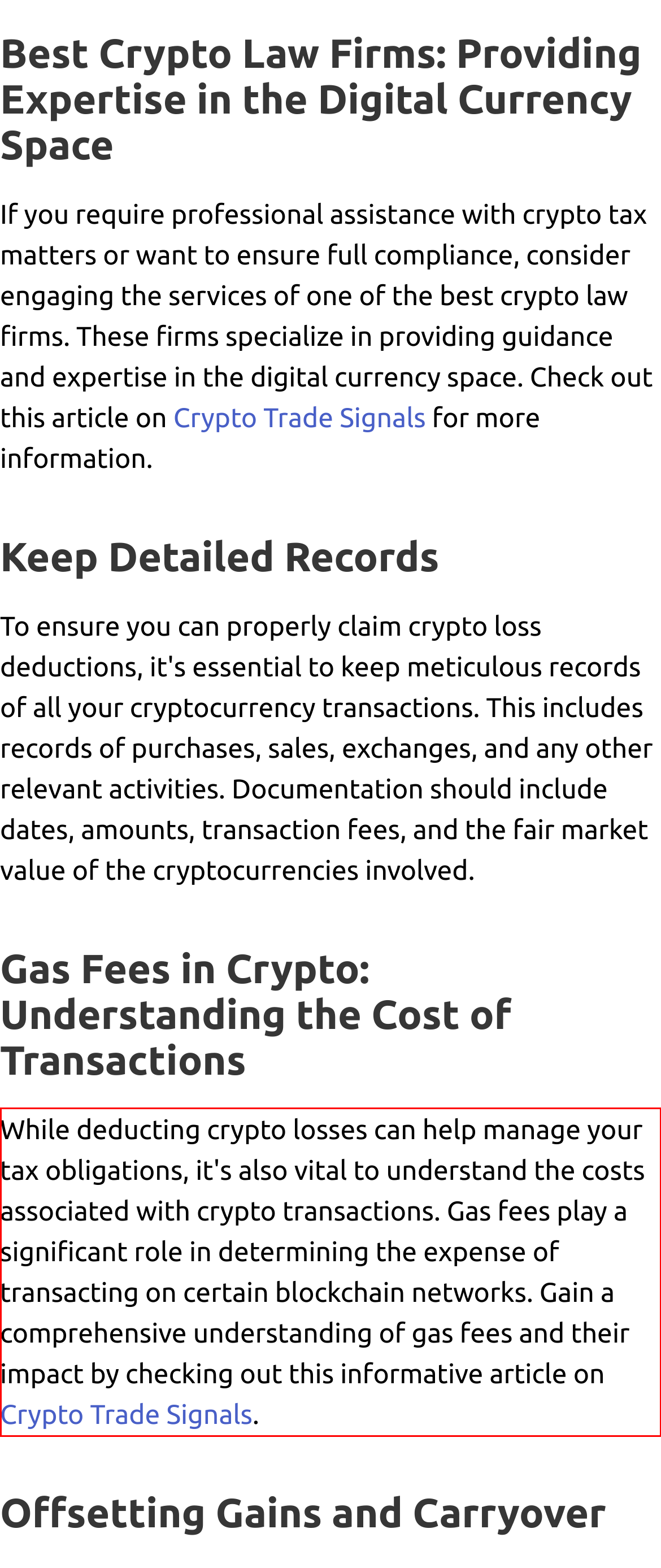Using the provided webpage screenshot, identify and read the text within the red rectangle bounding box.

While deducting crypto losses can help manage your tax obligations, it's also vital to understand the costs associated with crypto transactions. Gas fees play a significant role in determining the expense of transacting on certain blockchain networks. Gain a comprehensive understanding of gas fees and their impact by checking out this informative article on Crypto Trade Signals.